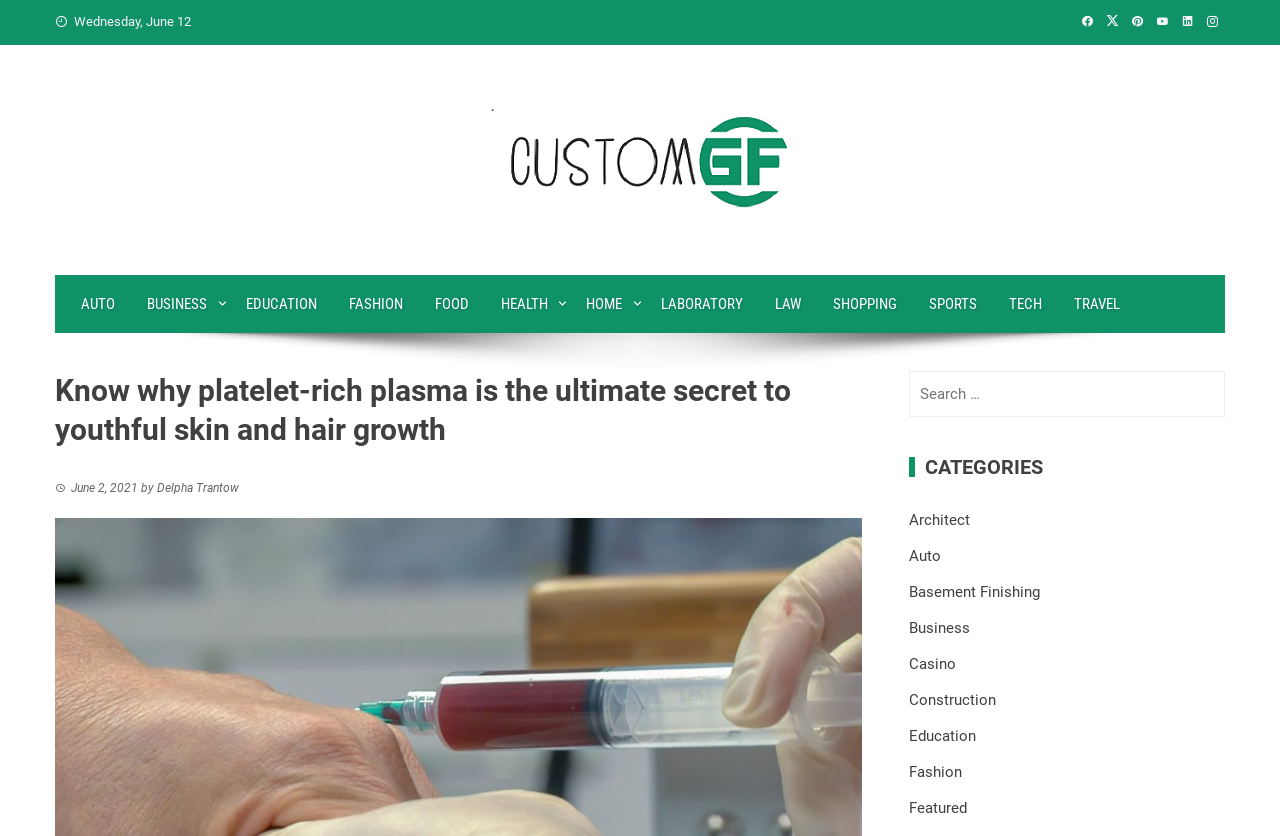Provide the bounding box for the UI element matching this description: "YouTube".

None